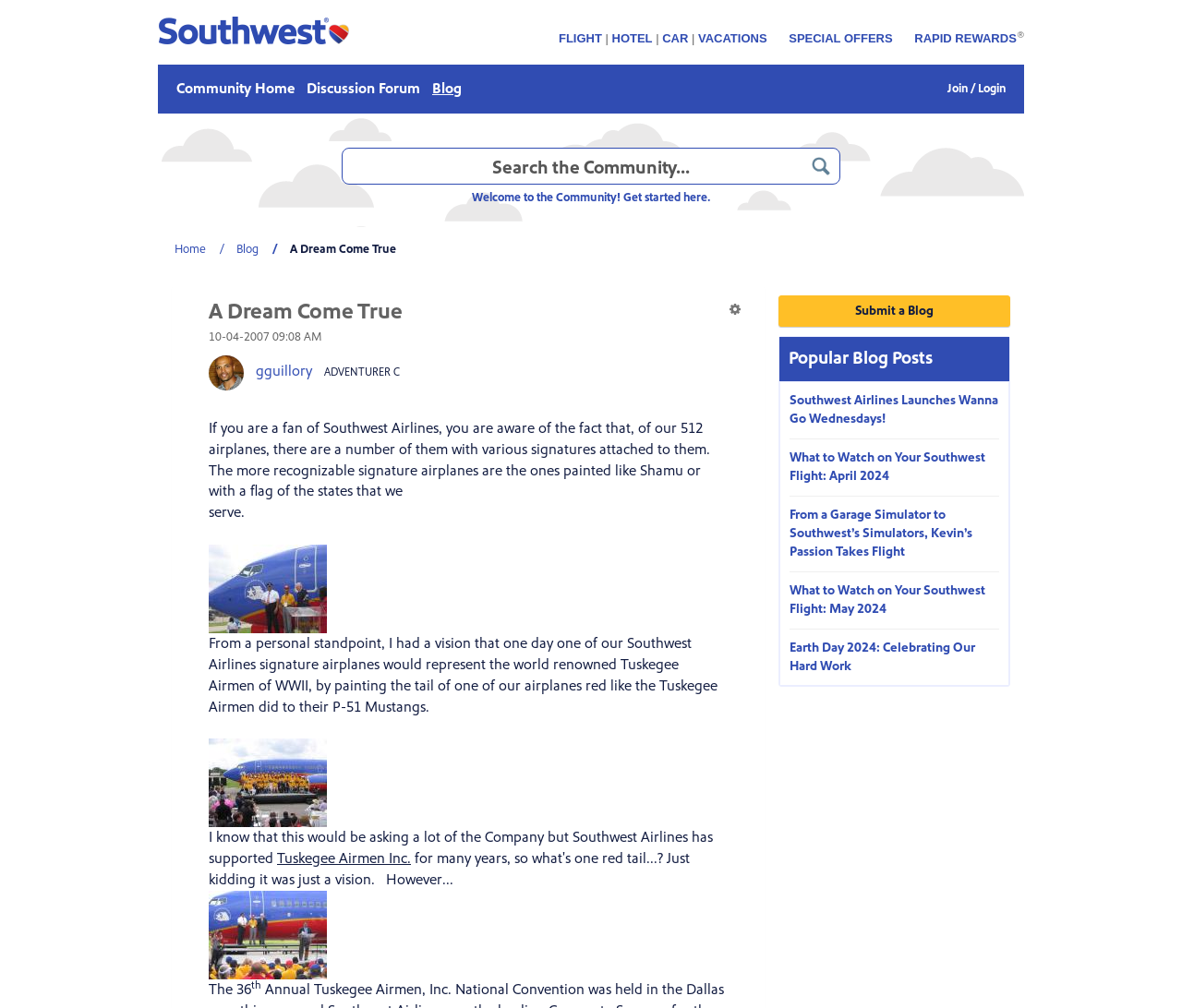How many links are there in the navigation breadcrumbs?
Please answer the question with a detailed response using the information from the screenshot.

I counted the number of links in the navigation breadcrumbs section, which are 'Home', 'Blog', 'A Dream Come True', and found that there are 4 links in total.